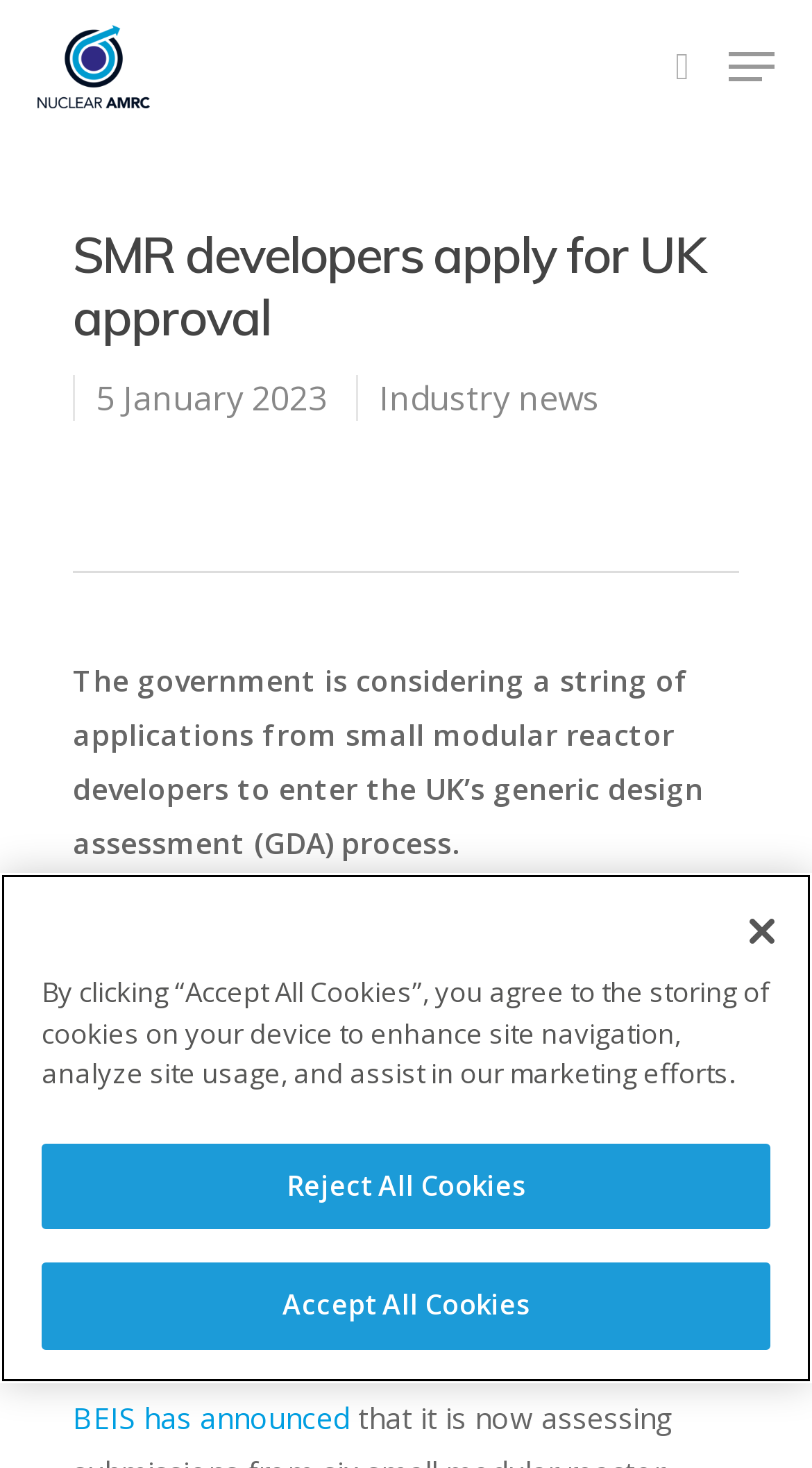What is the organization that announced something?
Answer the question with detailed information derived from the image.

I found the answer by looking at the link element that says 'BEIS has announced', which indicates that BEIS is the organization that made an announcement.